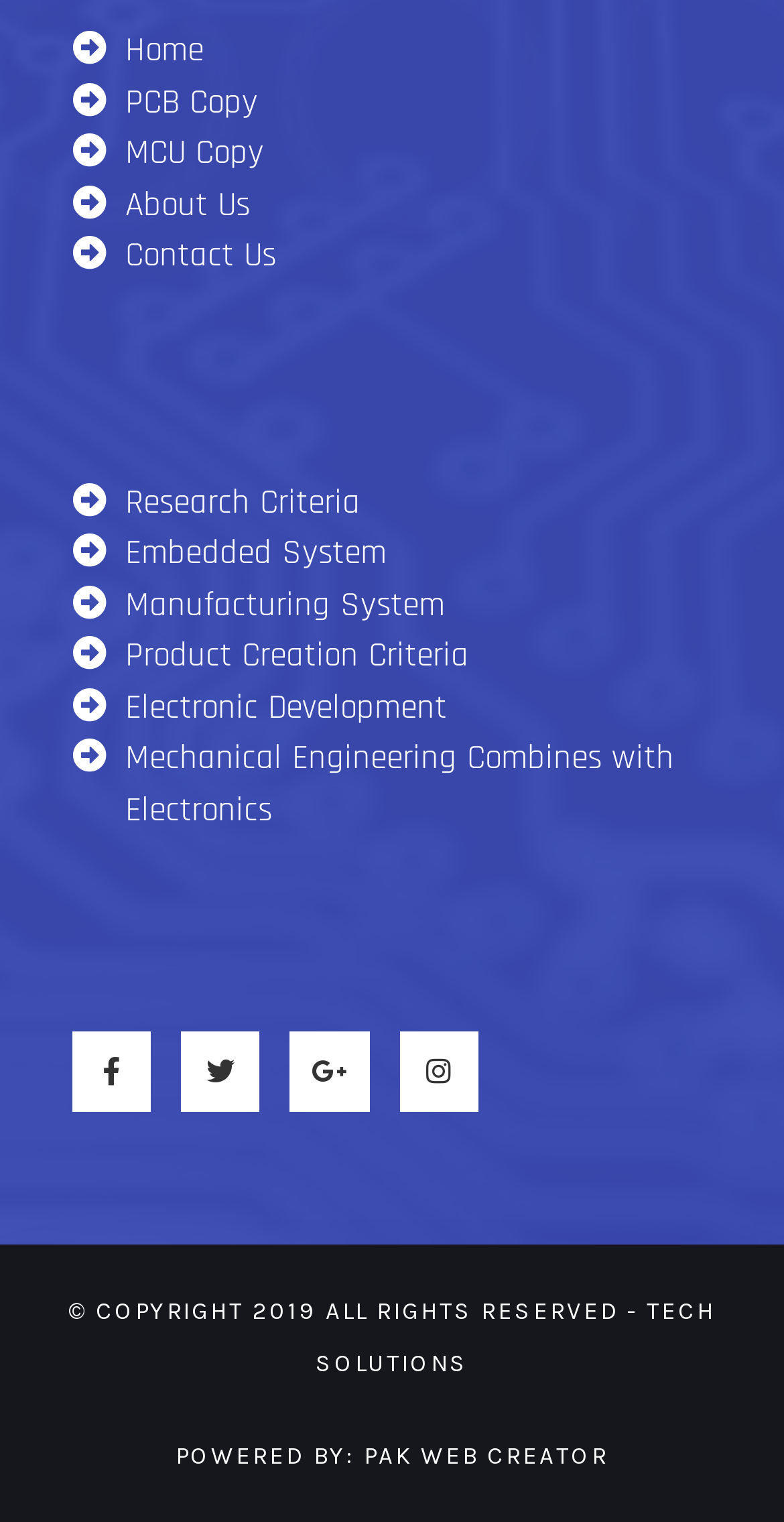How many links are there on the webpage?
Using the image as a reference, give an elaborate response to the question.

There are 12 links on the webpage, which are 'Home', 'PCB Copy', 'MCU Copy', 'About Us', 'Contact Us', 'Research Criteria', 'Embedded System', 'Manufacturing System', 'Product Creation Criteria', 'Electronic Development', and 'Mechanical Engineering Combines with Electronics'. These links are located at the top of the webpage with varying bounding box coordinates.